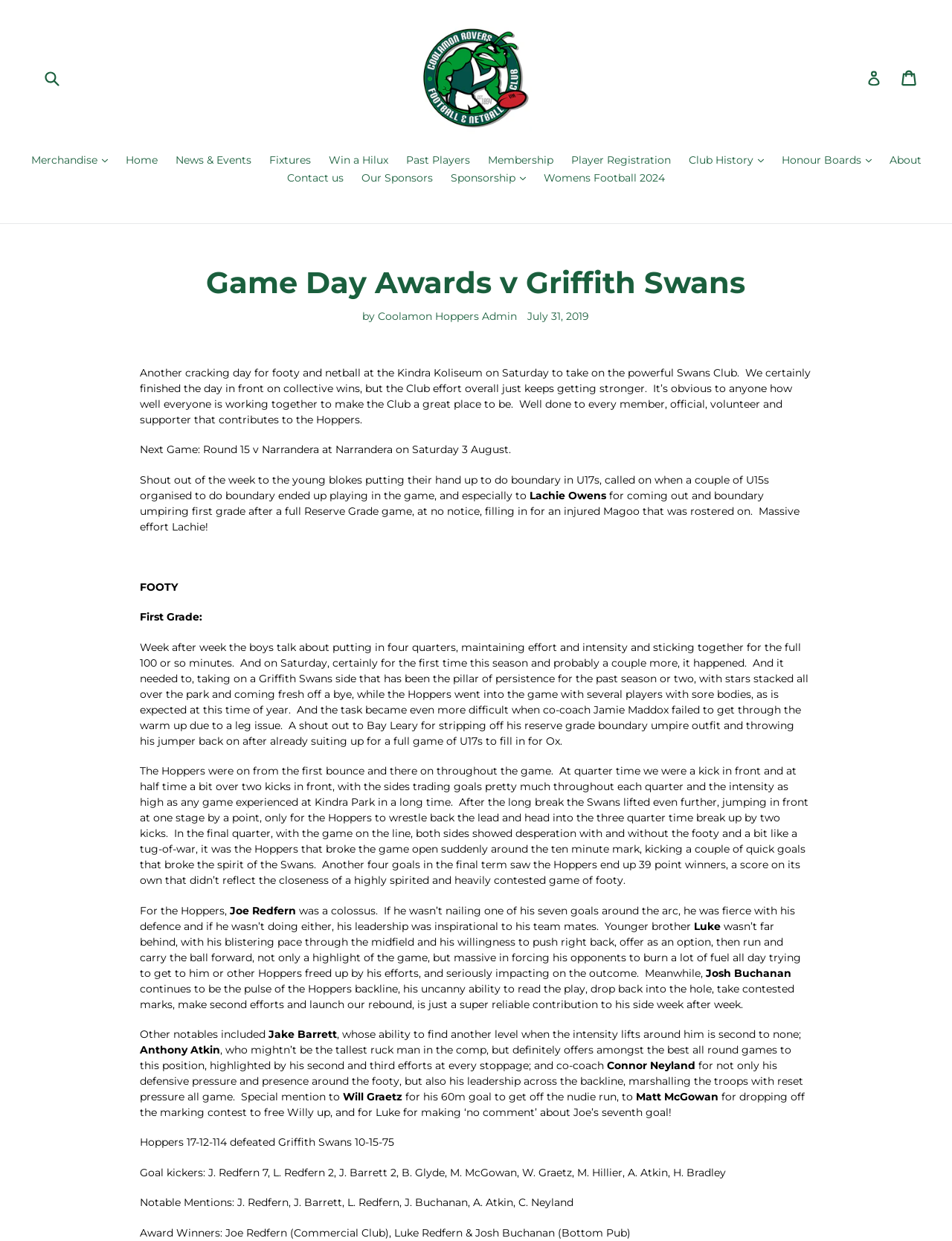Identify the bounding box for the UI element described as: "Merchandise .cls-1{fill:#231f20}". Ensure the coordinates are four float numbers between 0 and 1, formatted as [left, top, right, bottom].

[0.025, 0.123, 0.121, 0.137]